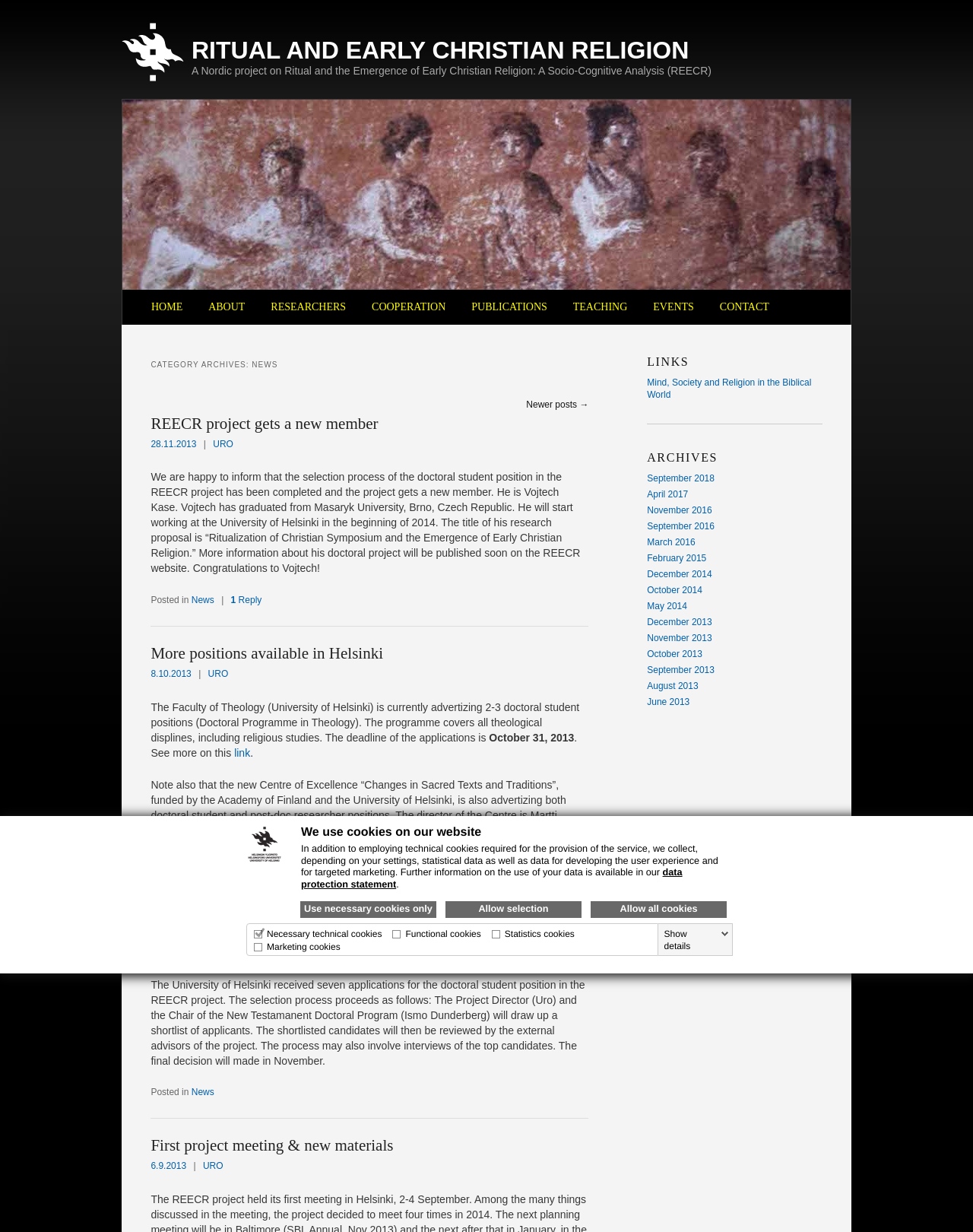Determine the bounding box coordinates of the area to click in order to meet this instruction: "View the 'More positions available in Helsinki' post".

[0.155, 0.523, 0.605, 0.542]